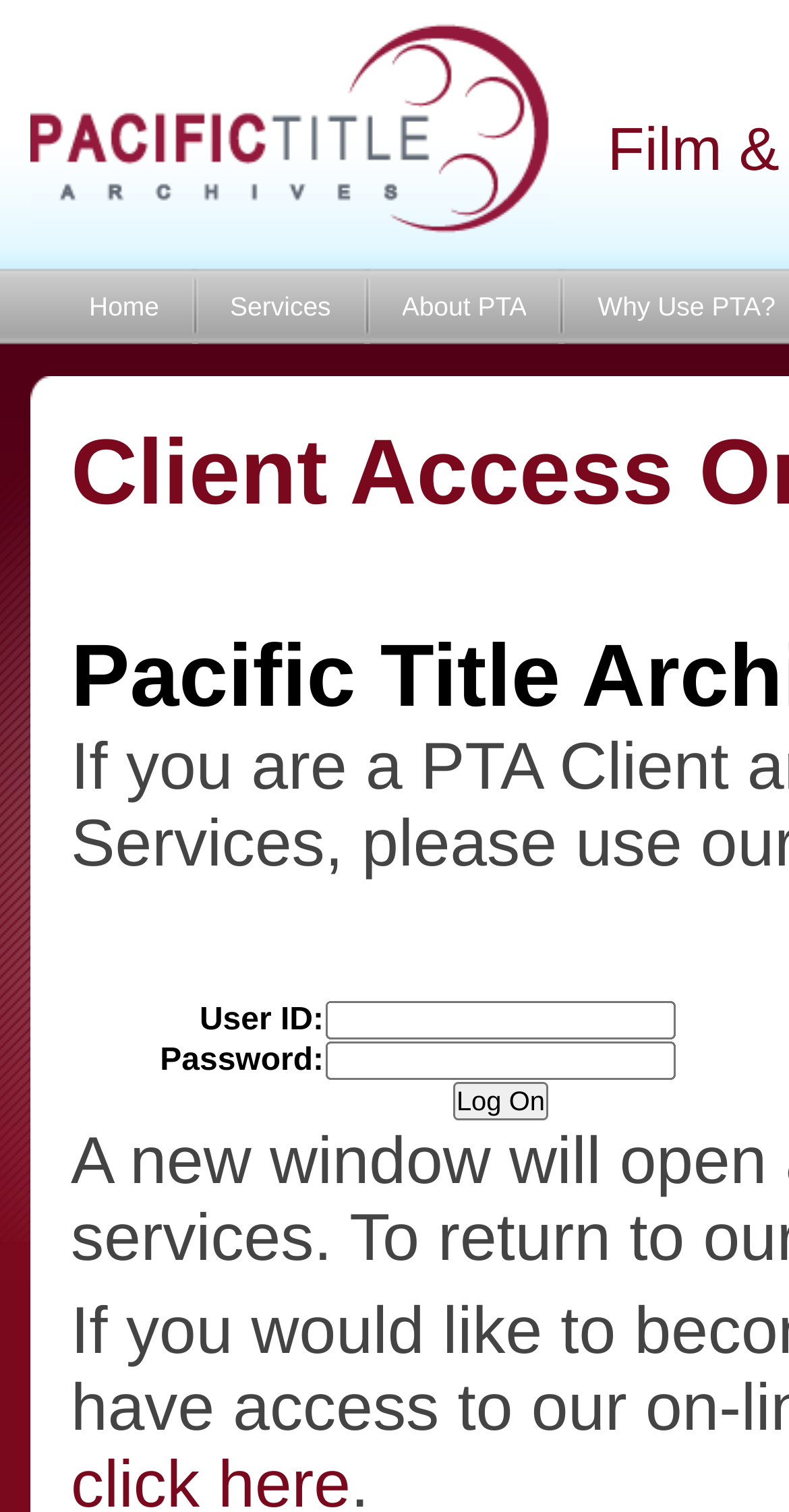Based on what you see in the screenshot, provide a thorough answer to this question: What are the required fields in the login form?

The login form consists of two rows, each with a label and a text input field. The labels are 'User ID:' and 'Password:', indicating that these are the required fields to log in to the client access portal.